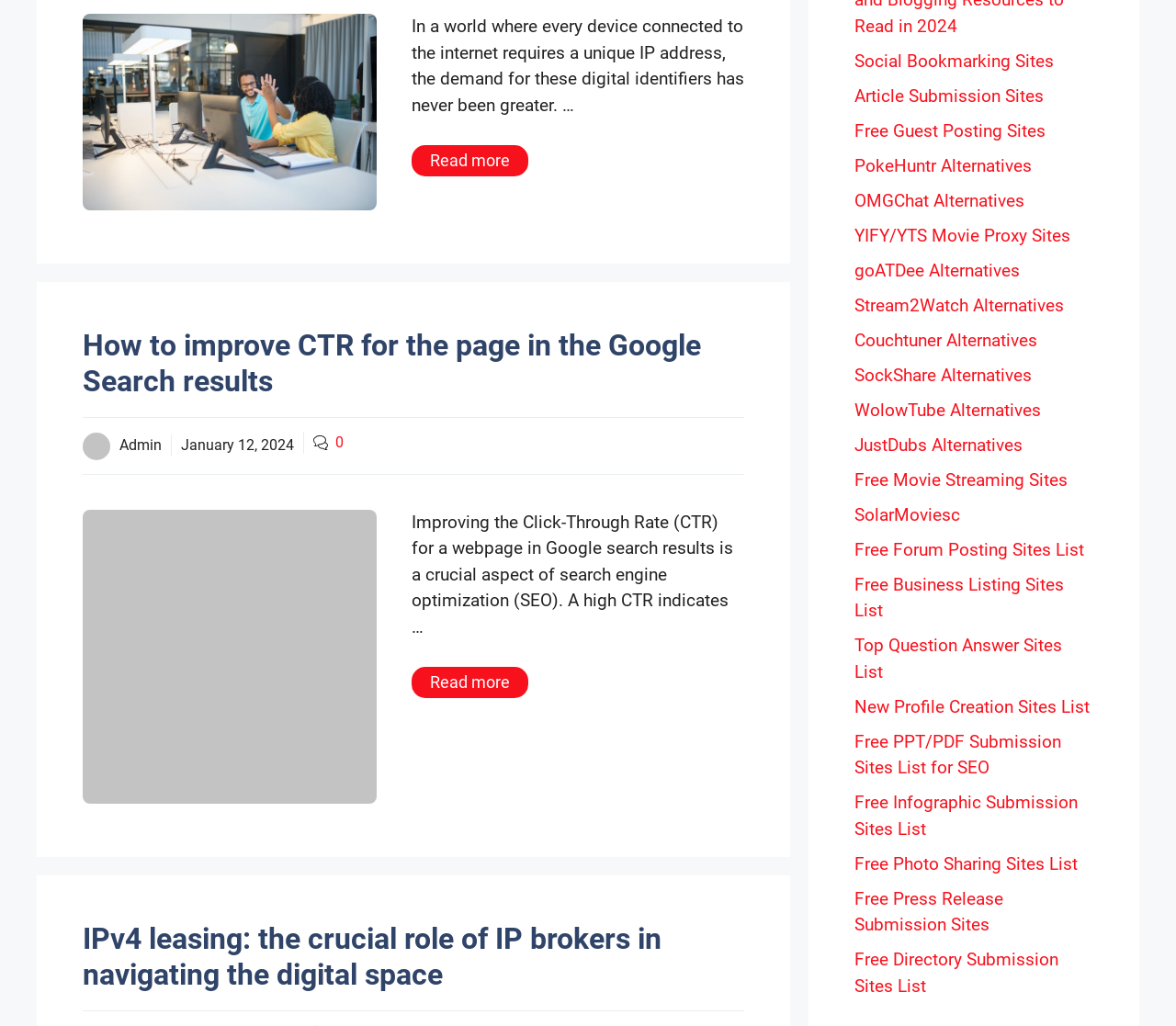Determine the bounding box coordinates of the element that should be clicked to execute the following command: "Check out Free Movie Streaming Sites".

[0.727, 0.457, 0.908, 0.478]